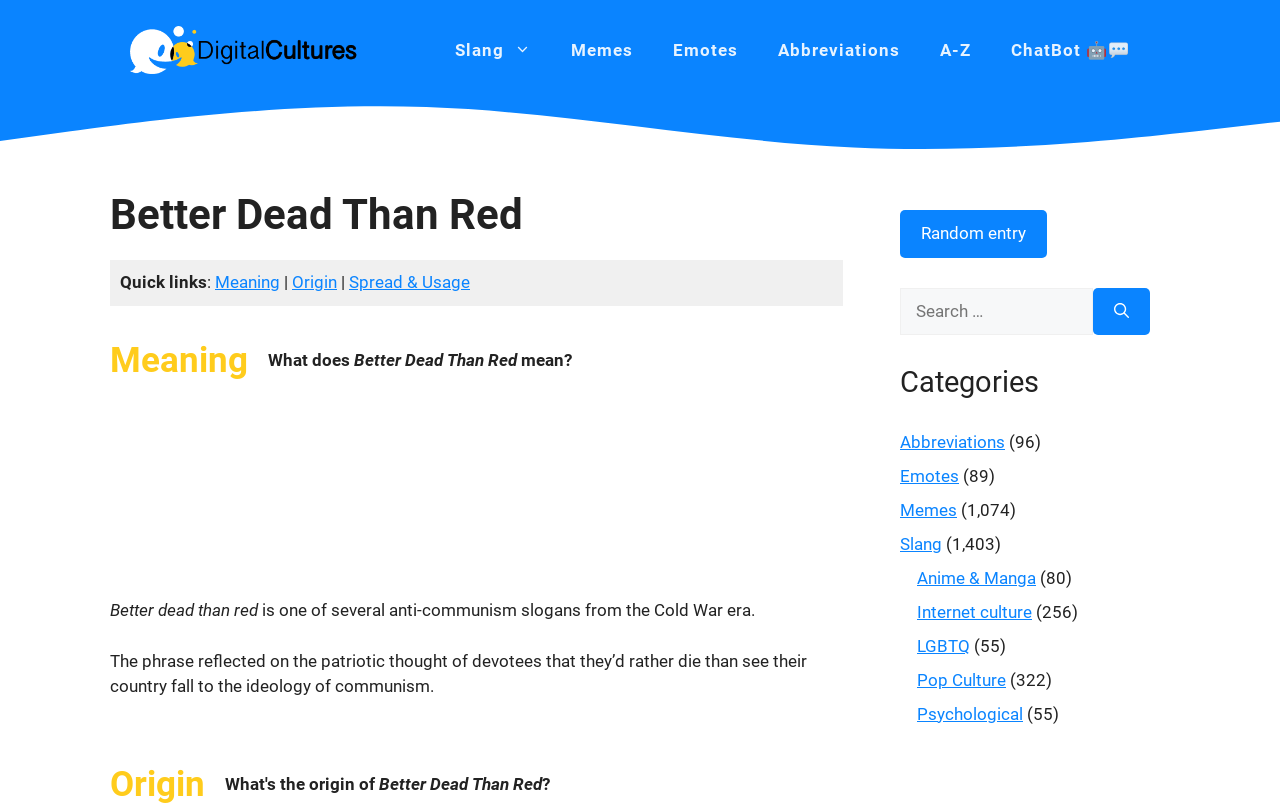Offer an in-depth caption of the entire webpage.

The webpage is about the phrase "Better Dead Than Red" and its meaning, origin, and usage. At the top, there is a banner with a link to "DigitalCultures" and an image of the same name. Below the banner, there is a navigation menu with links to various categories such as "Slang", "Memes", "Emotes", "Abbreviations", "A-Z", and "ChatBot".

The main content of the page is divided into sections. The first section has a heading "Better Dead Than Red" and provides a brief introduction to the phrase. Below this, there are links to "Meaning", "Origin", and "Spread & Usage" of the phrase.

The next section has a heading "Meaning" and explains what the phrase "Better Dead Than Red" means. This section is followed by an advertisement iframe.

The following section has a heading "Origin" and discusses the origin of the phrase. The text in this section explains that the phrase is an anti-communism slogan from the Cold War era.

To the right of the main content, there are several complementary sections. The first section has a link to a random entry and a button to navigate to it. The second section has a search box with a label "Search for:" and a search button. The third section has a heading "Categories" and lists various categories such as "Abbreviations", "Emotes", "Memes", "Slang", and others, each with a number of entries in parentheses. The fourth section has links to more specific categories such as "Anime & Manga", "Internet culture", "LGBTQ", "Pop Culture", and "Psychological", each with a number of entries in parentheses. The last section is empty.